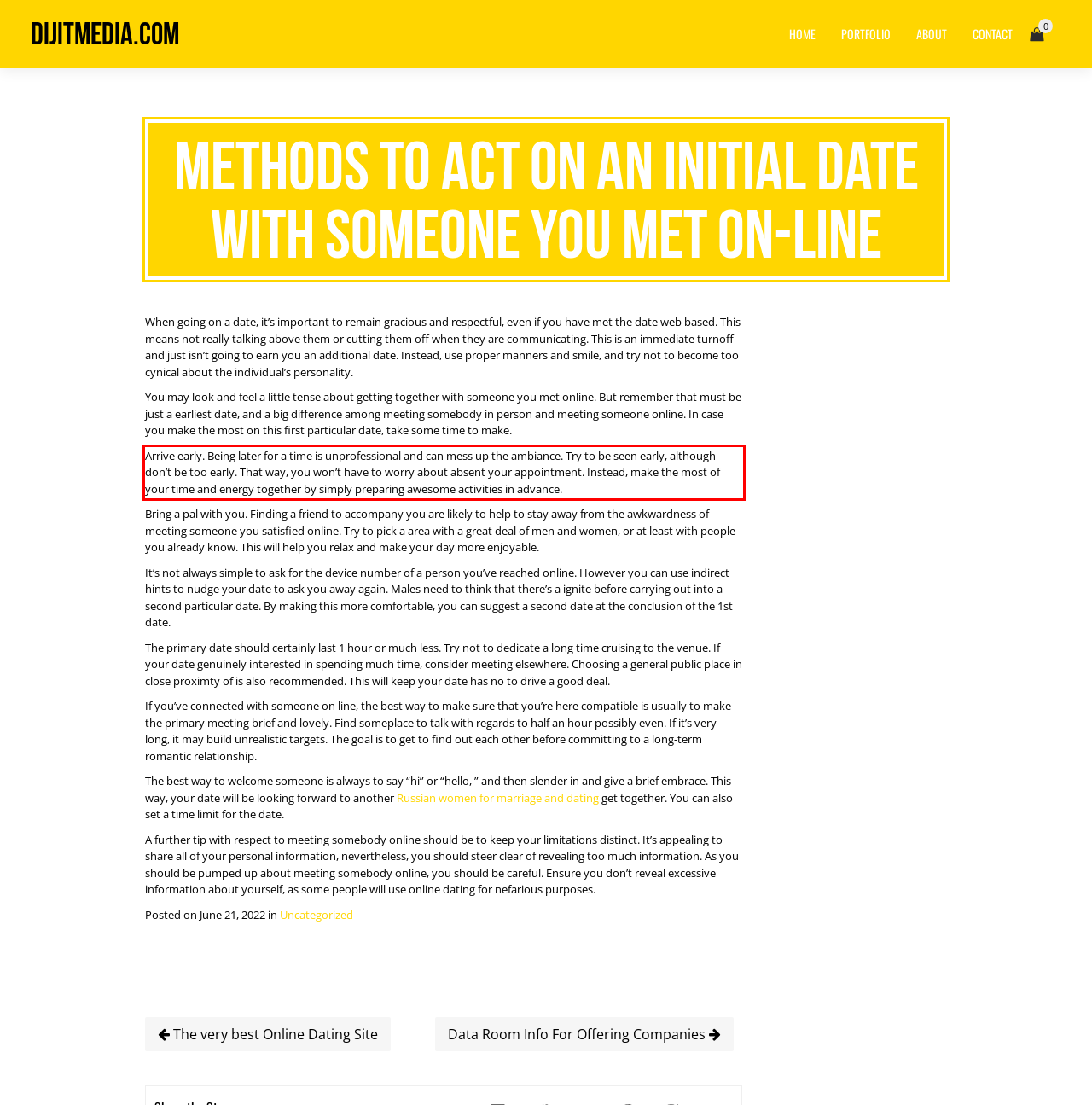Please examine the webpage screenshot and extract the text within the red bounding box using OCR.

Arrive early. Being later for a time is unprofessional and can mess up the ambiance. Try to be seen early, although don’t be too early. That way, you won’t have to worry about absent your appointment. Instead, make the most of your time and energy together by simply preparing awesome activities in advance.